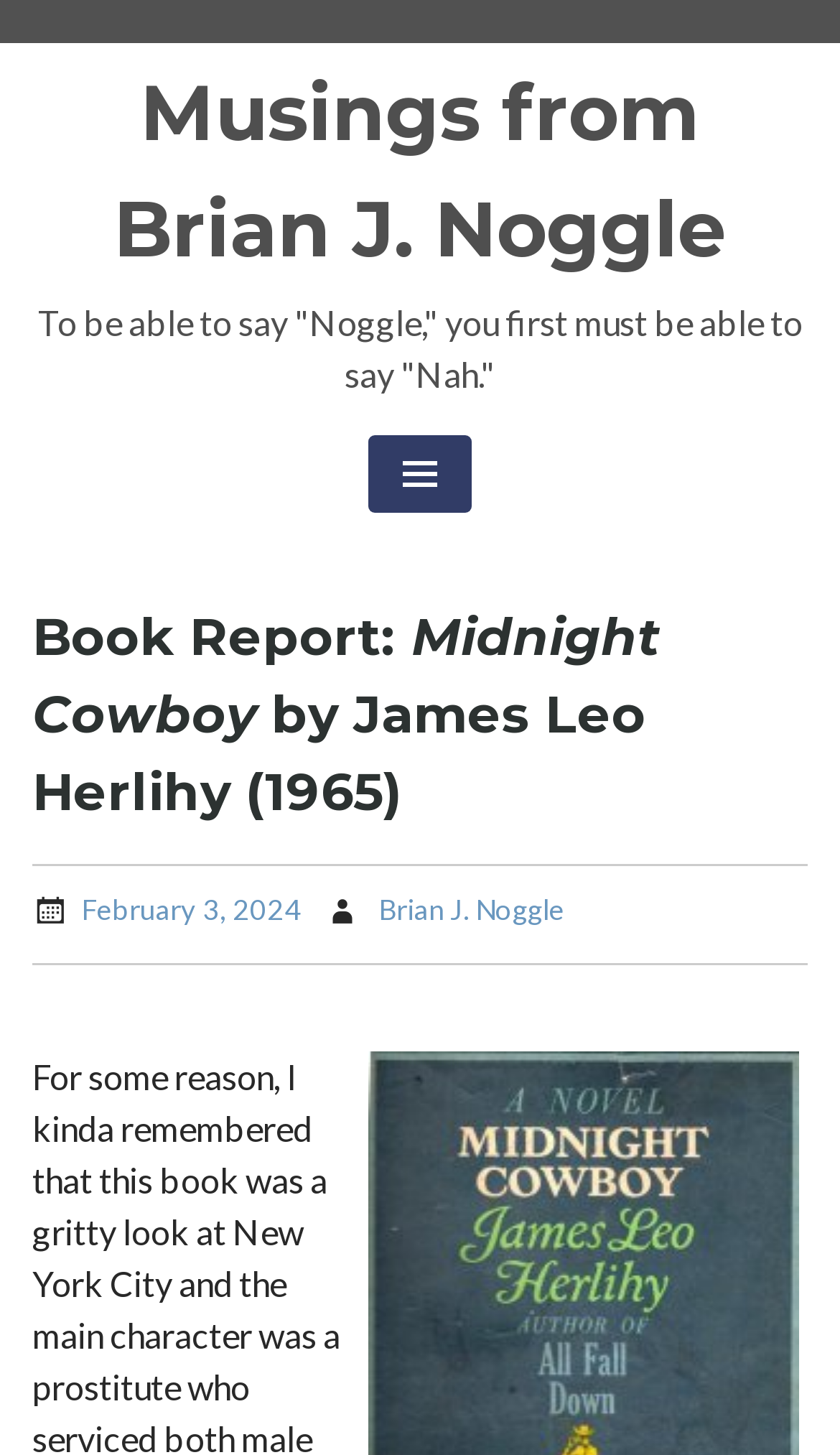What is the purpose of the button with the icon ''?
Answer the question with a single word or phrase by looking at the picture.

To expand the primary menu